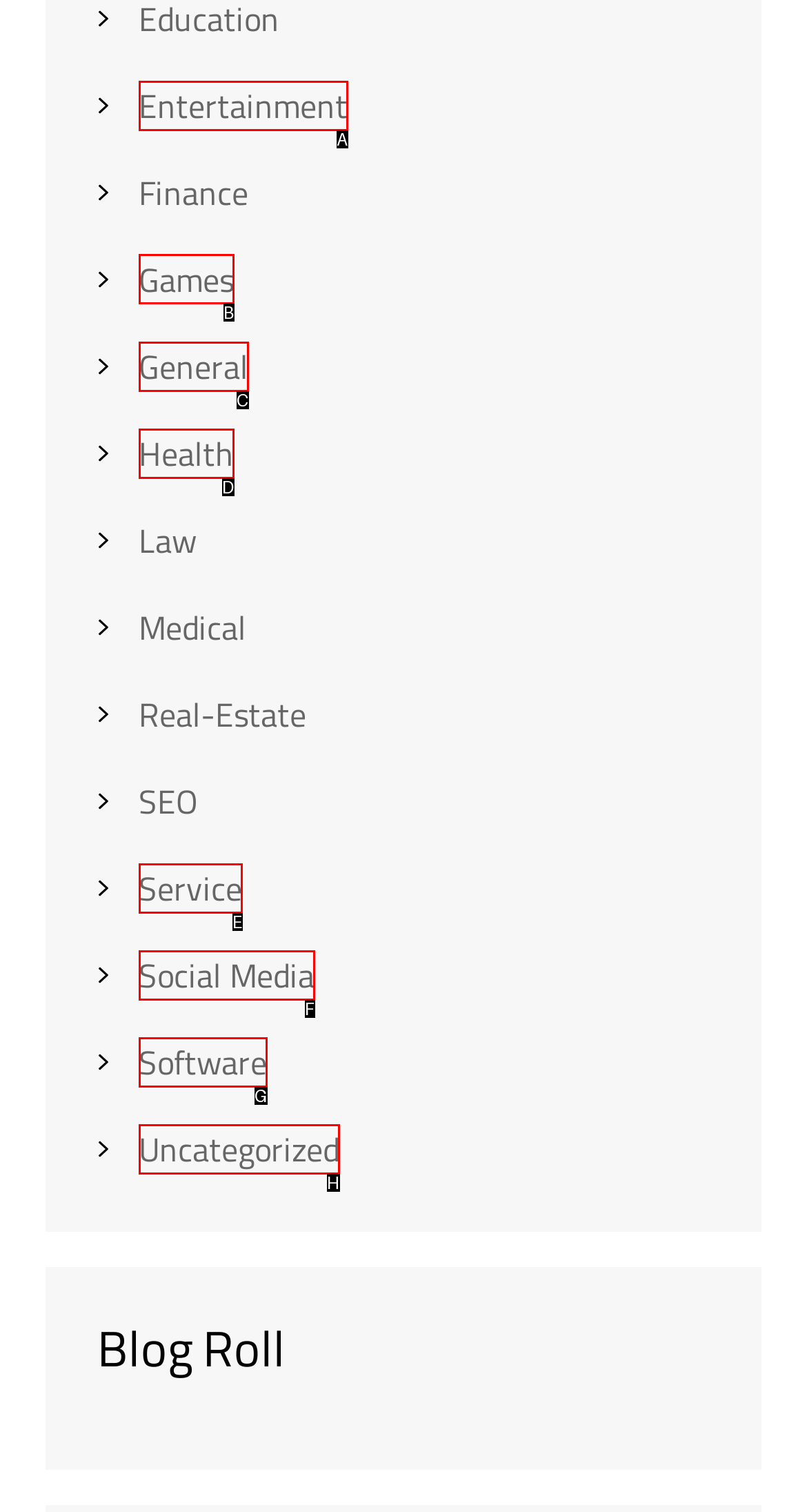Point out the HTML element I should click to achieve the following task: Explore Staffing Provide the letter of the selected option from the choices.

None